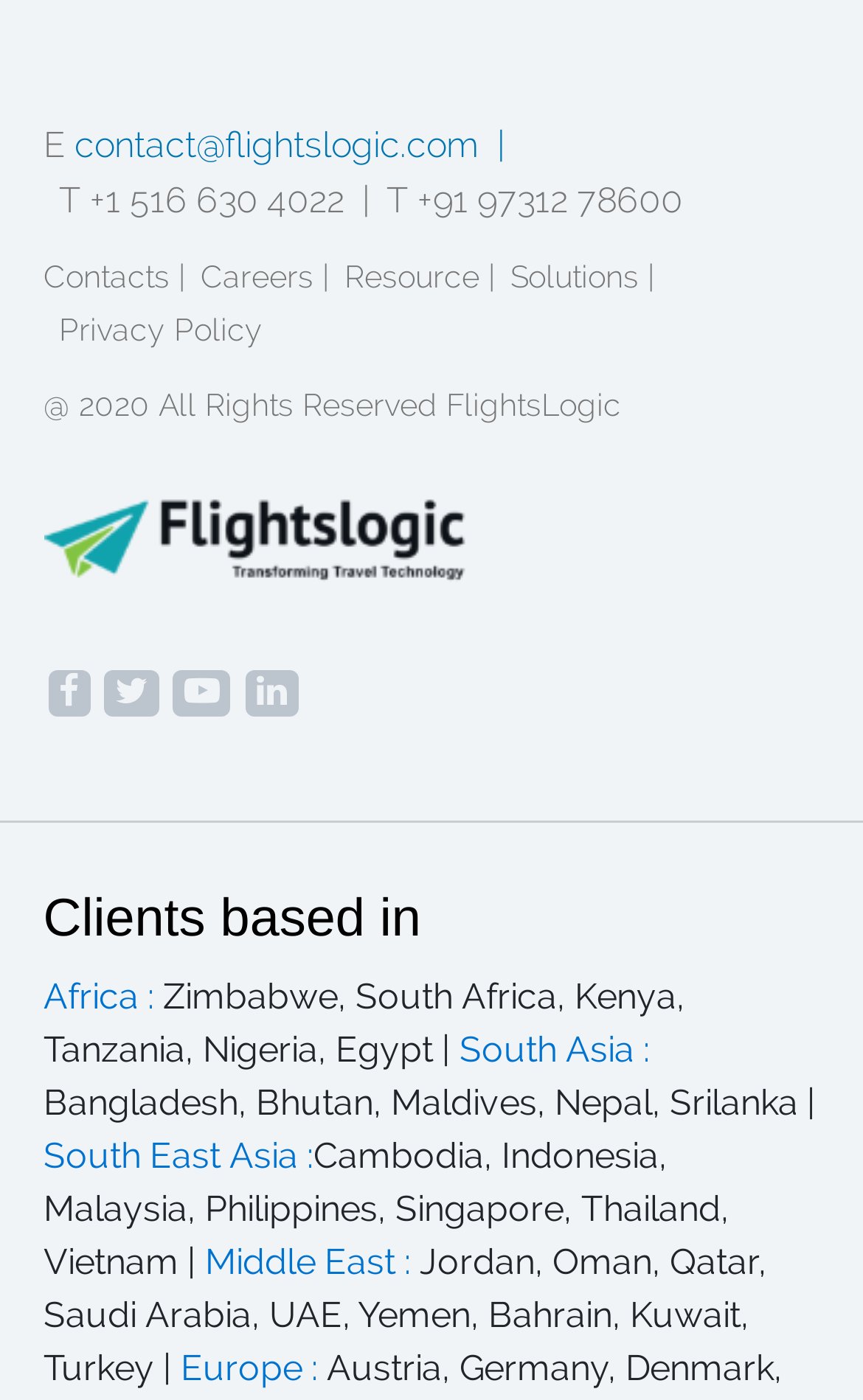Please identify the bounding box coordinates of the clickable area that will allow you to execute the instruction: "Contact us via email".

[0.05, 0.089, 0.586, 0.119]